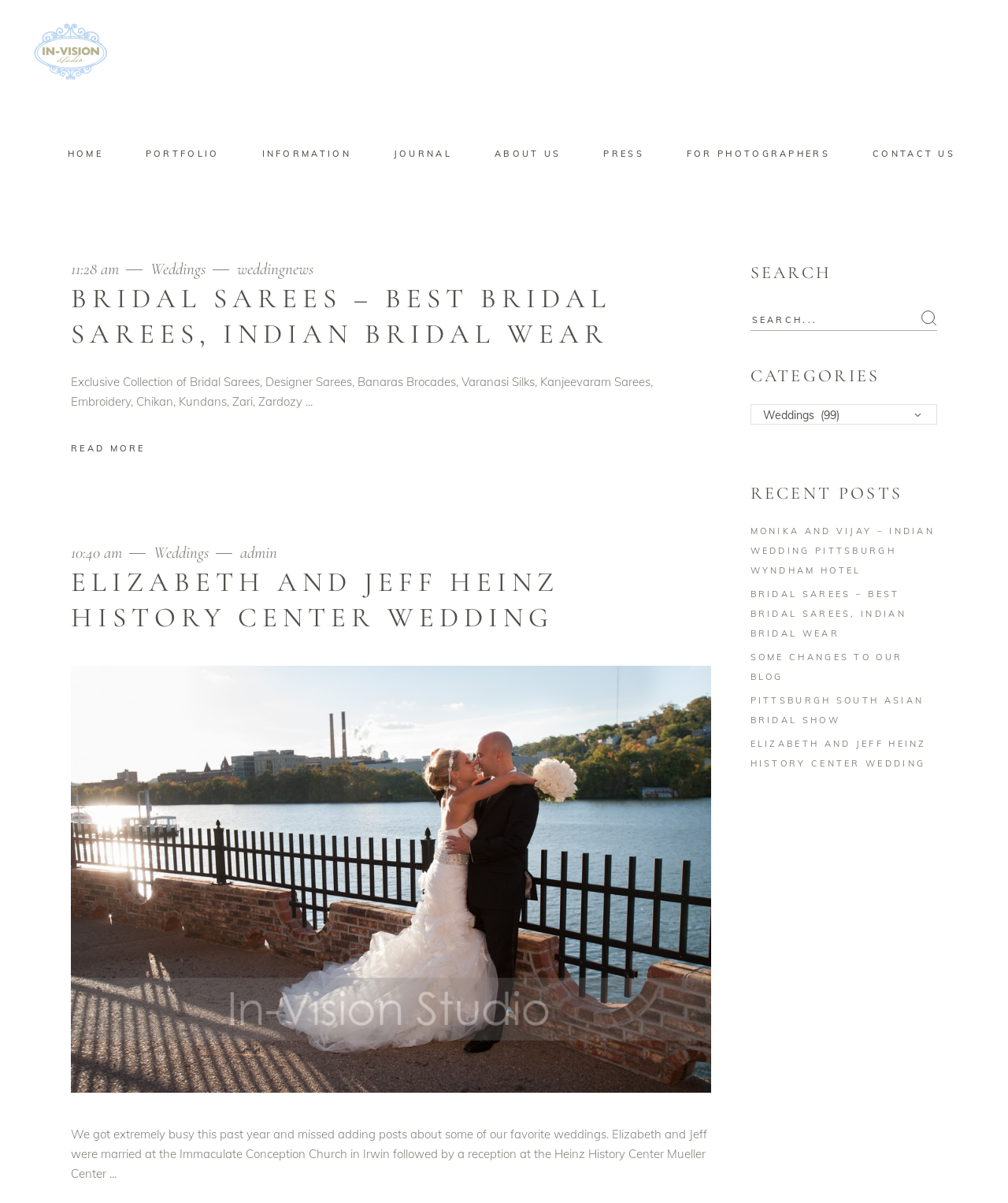Please analyze the image and give a detailed answer to the question:
What is the category with 99 posts?

I examined the categories section on the right side of the webpage and found a combobox with the label 'Weddings' and the number '99' in parentheses, indicating that it has 99 posts.